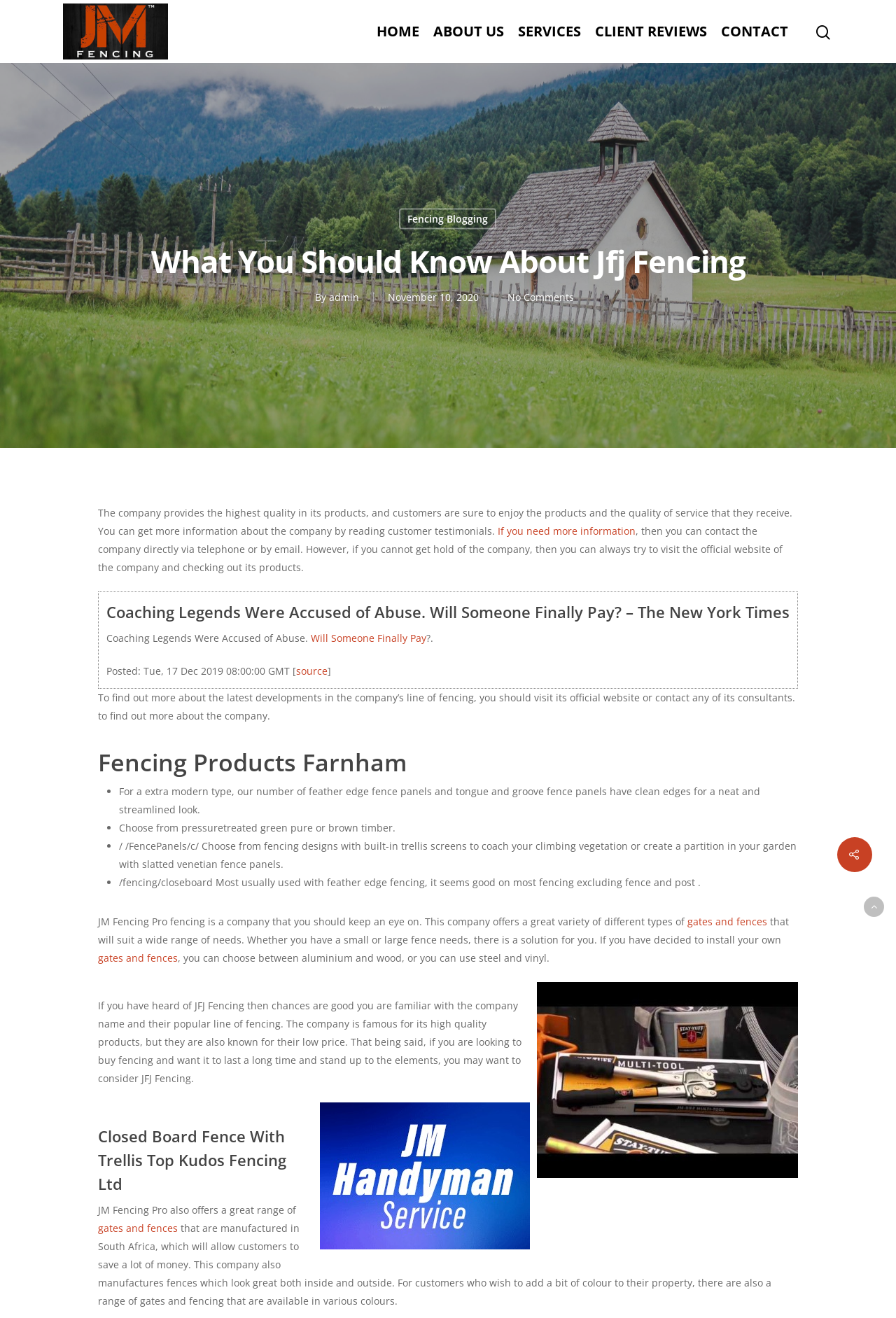Use a single word or phrase to answer the following:
Is there a search function on this webpage?

Yes